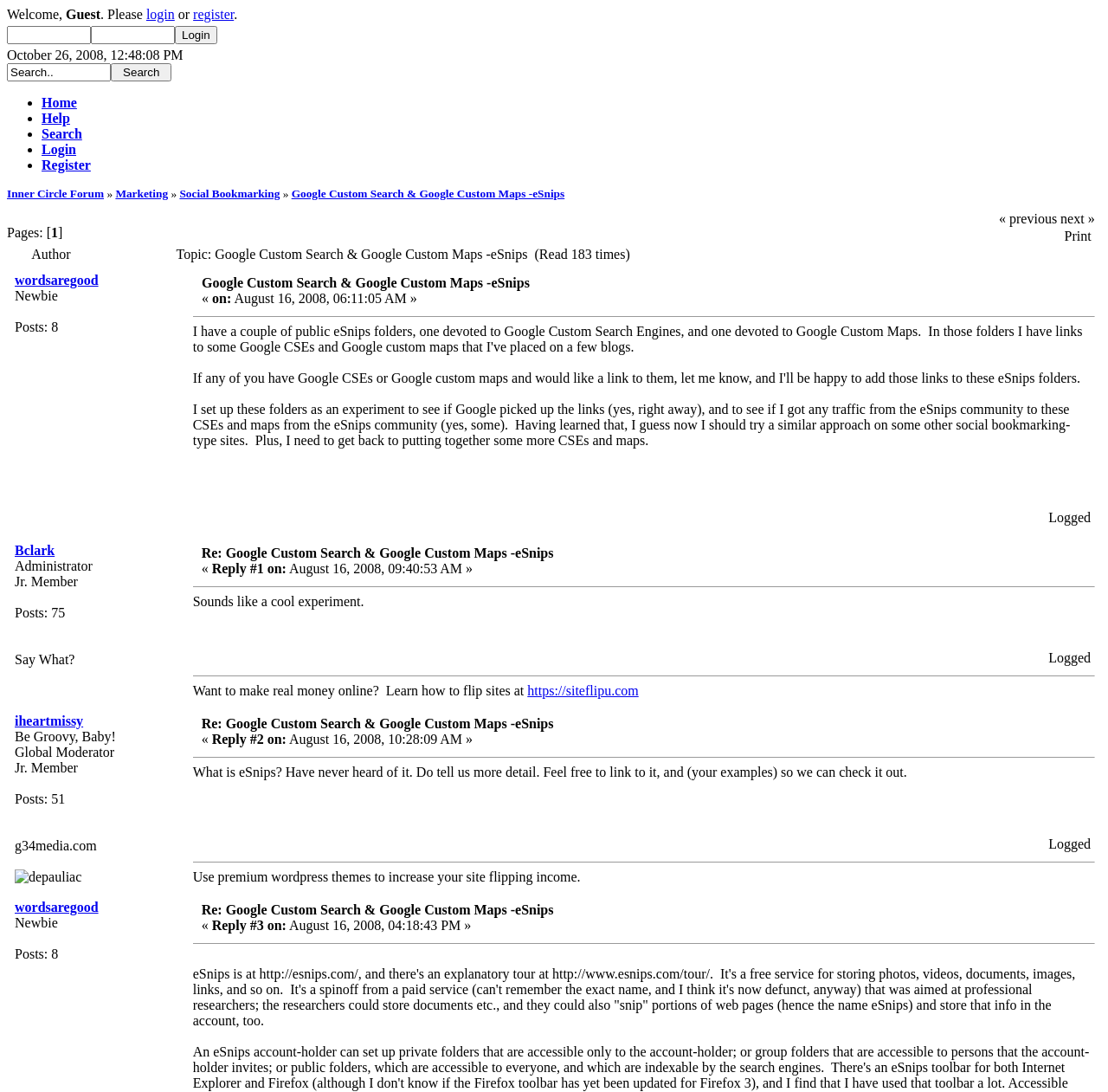Elaborate on the information and visuals displayed on the webpage.

The webpage is a forum discussion page with a title "Google Custom Search & Google Custom Maps -eSnips". At the top, there is a welcome message with a login and register link. Below that, there are two text boxes and a login button. On the right side, there is a search box with a "Search" button.

The main content of the page is a discussion thread with two posts. The first post is from "wordsaregood" and is about sharing Google Custom Search Engines and Google custom maps on eSnips folders. The post includes a detailed description of the experiment and its results. Below the post, there is a "Logged" label.

The second post is a reply from "Bclark" and is a brief response to the first post, saying that the experiment sounds cool. The post also includes a signature with a link to a website about flipping sites.

On the top-right side of the page, there are links to "Home", "Help", "Search", "Login", and "Register". Below that, there are links to "Inner Circle Forum", "Marketing", "Social Bookmarking", and "Google Custom Search & Google Custom Maps -eSnips". At the bottom of the page, there is a table with pagination links and a "Print" button.